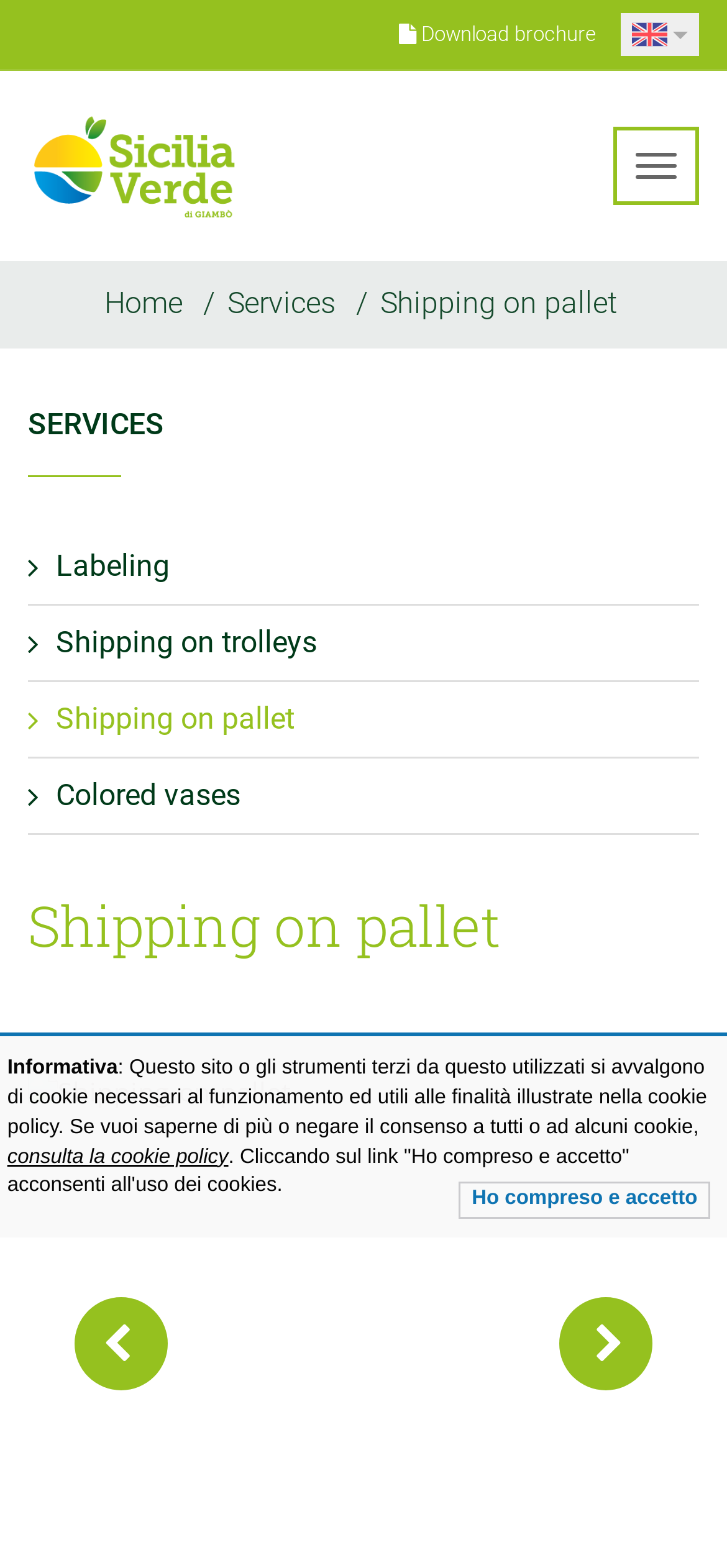Identify the bounding box coordinates of the clickable section necessary to follow the following instruction: "Switch to English". The coordinates should be presented as four float numbers from 0 to 1, i.e., [left, top, right, bottom].

[0.854, 0.008, 0.962, 0.036]